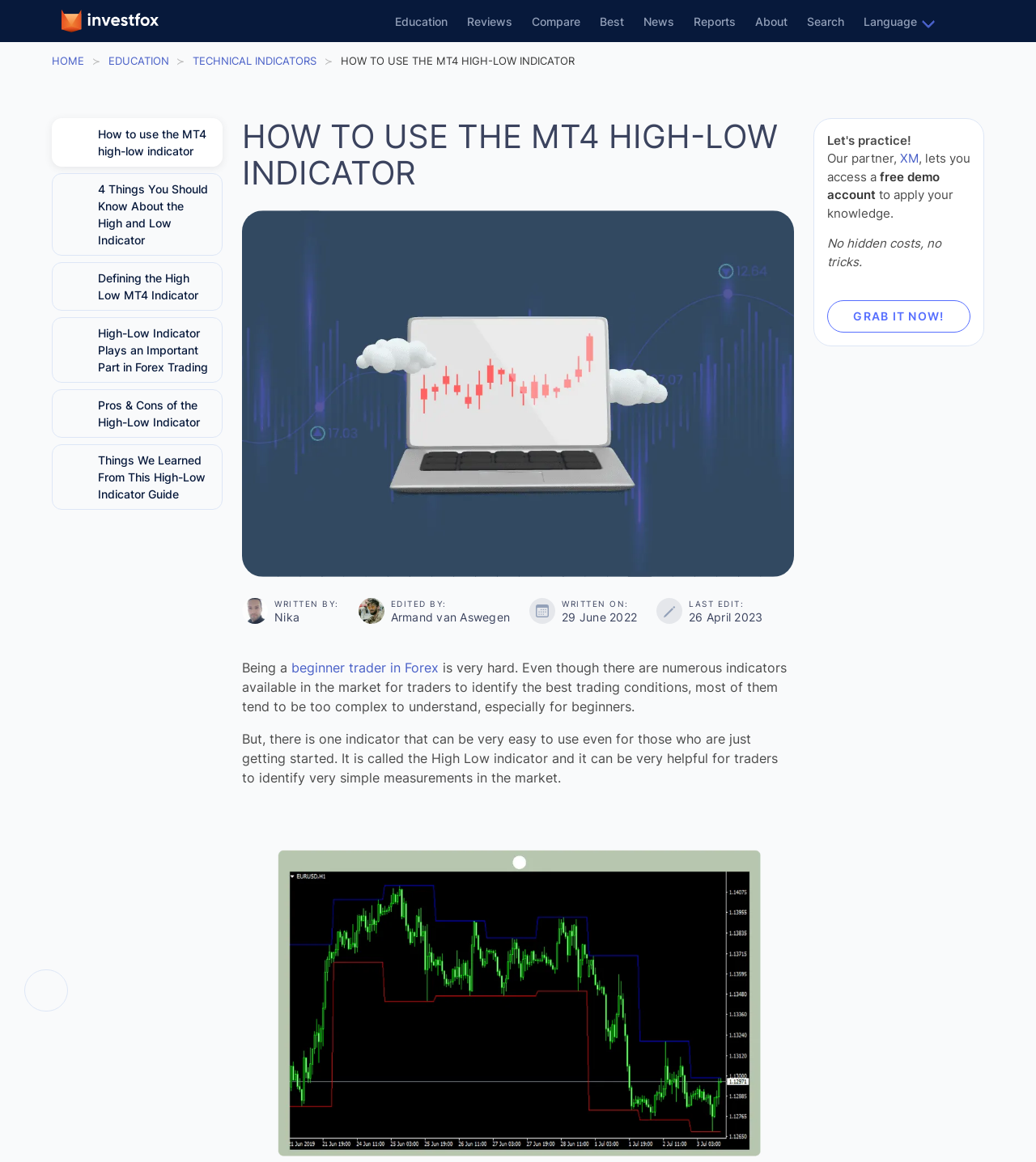Determine the bounding box coordinates of the element's region needed to click to follow the instruction: "Click on the 'Search' link". Provide these coordinates as four float numbers between 0 and 1, formatted as [left, top, right, bottom].

[0.779, 0.011, 0.815, 0.025]